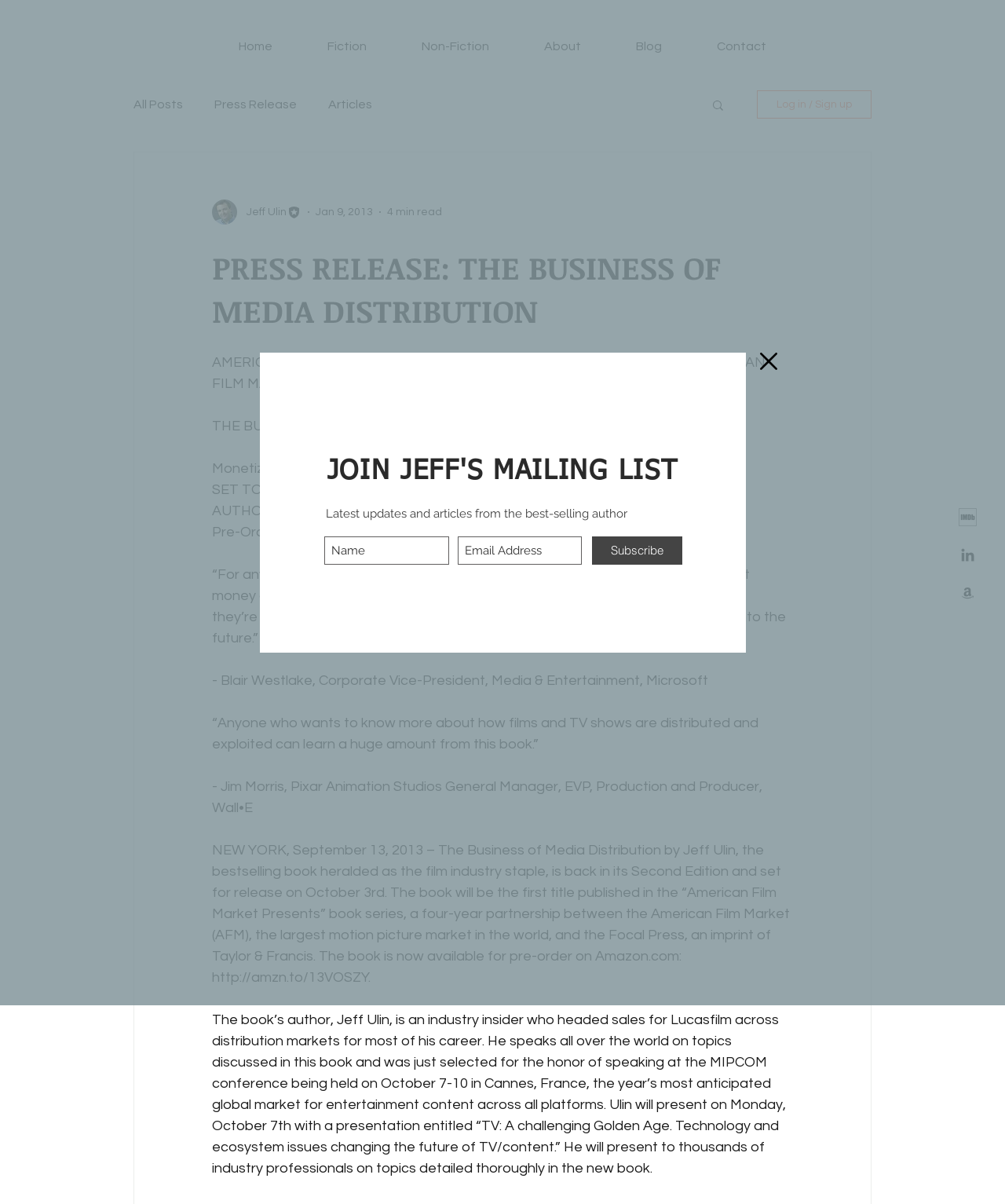Identify the bounding box coordinates of the region I need to click to complete this instruction: "Click on the link '7.'".

None